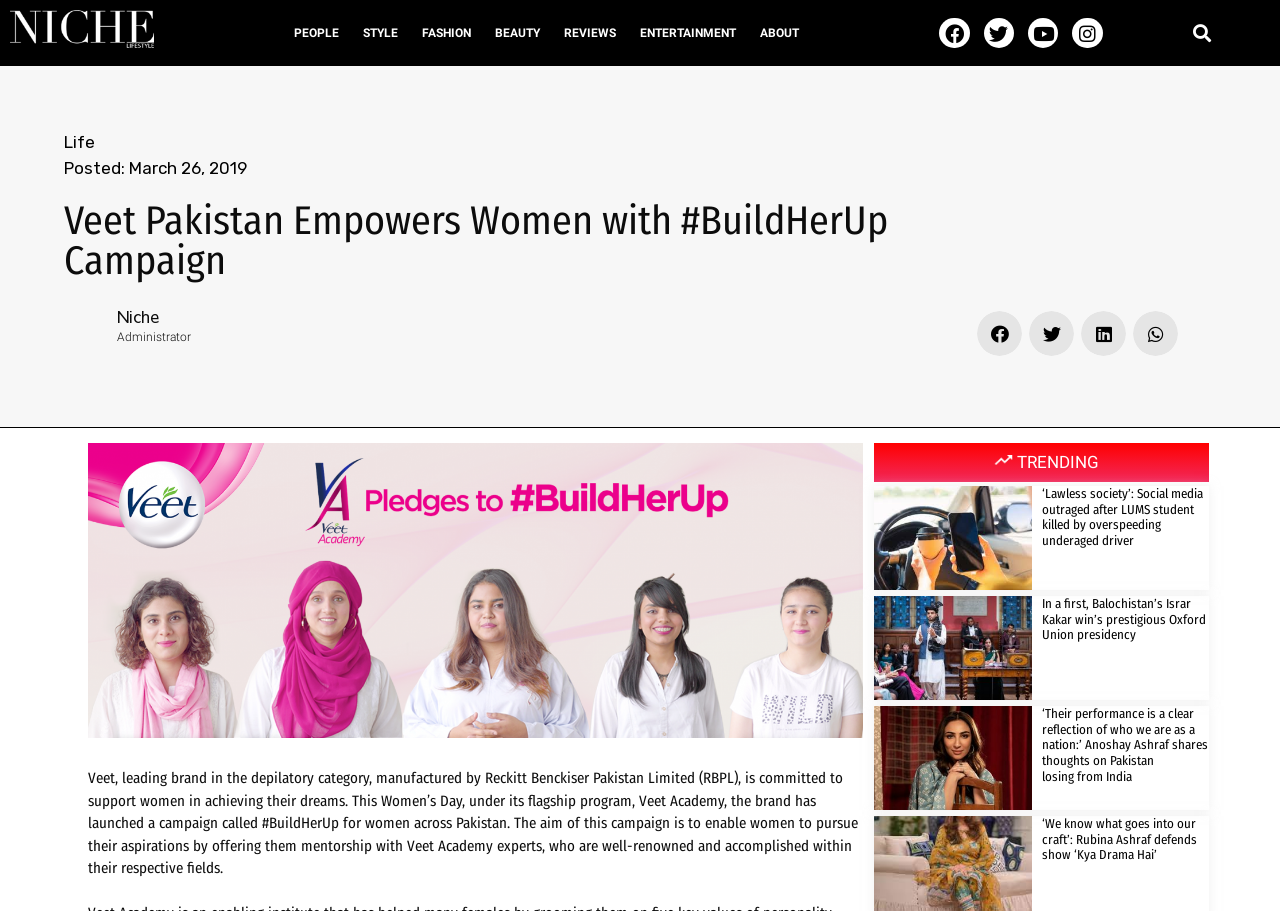Provide the bounding box coordinates of the area you need to click to execute the following instruction: "Click on ABOUT".

None